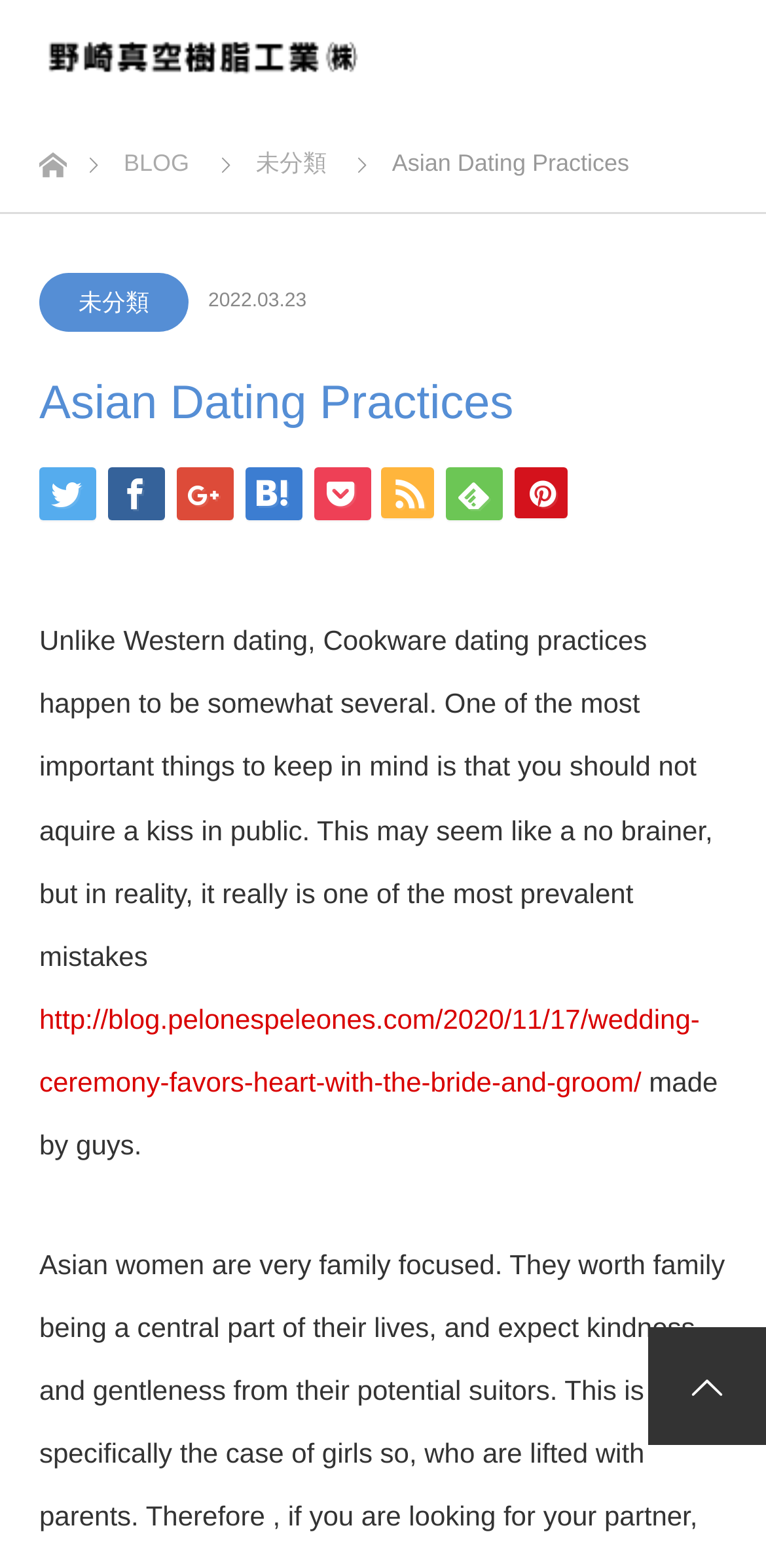Locate the bounding box coordinates of the element that should be clicked to execute the following instruction: "scroll to top".

[0.846, 0.846, 1.0, 0.922]